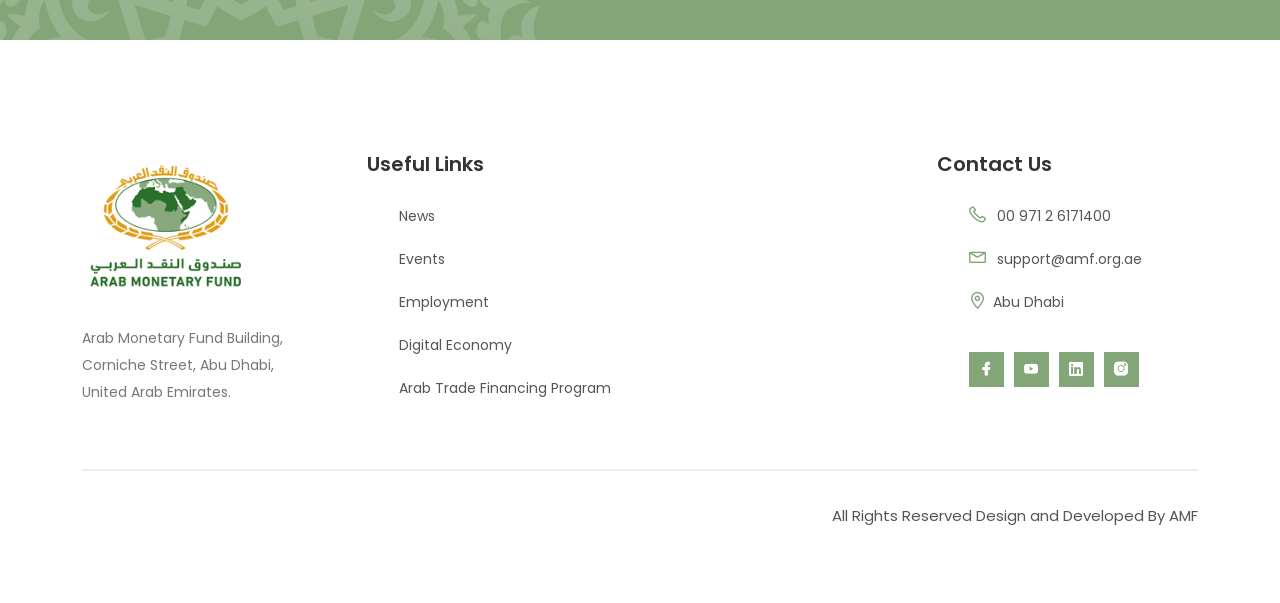Locate the bounding box coordinates of the area to click to fulfill this instruction: "Apply for NIEPID Jobs". The bounding box should be presented as four float numbers between 0 and 1, in the order [left, top, right, bottom].

None